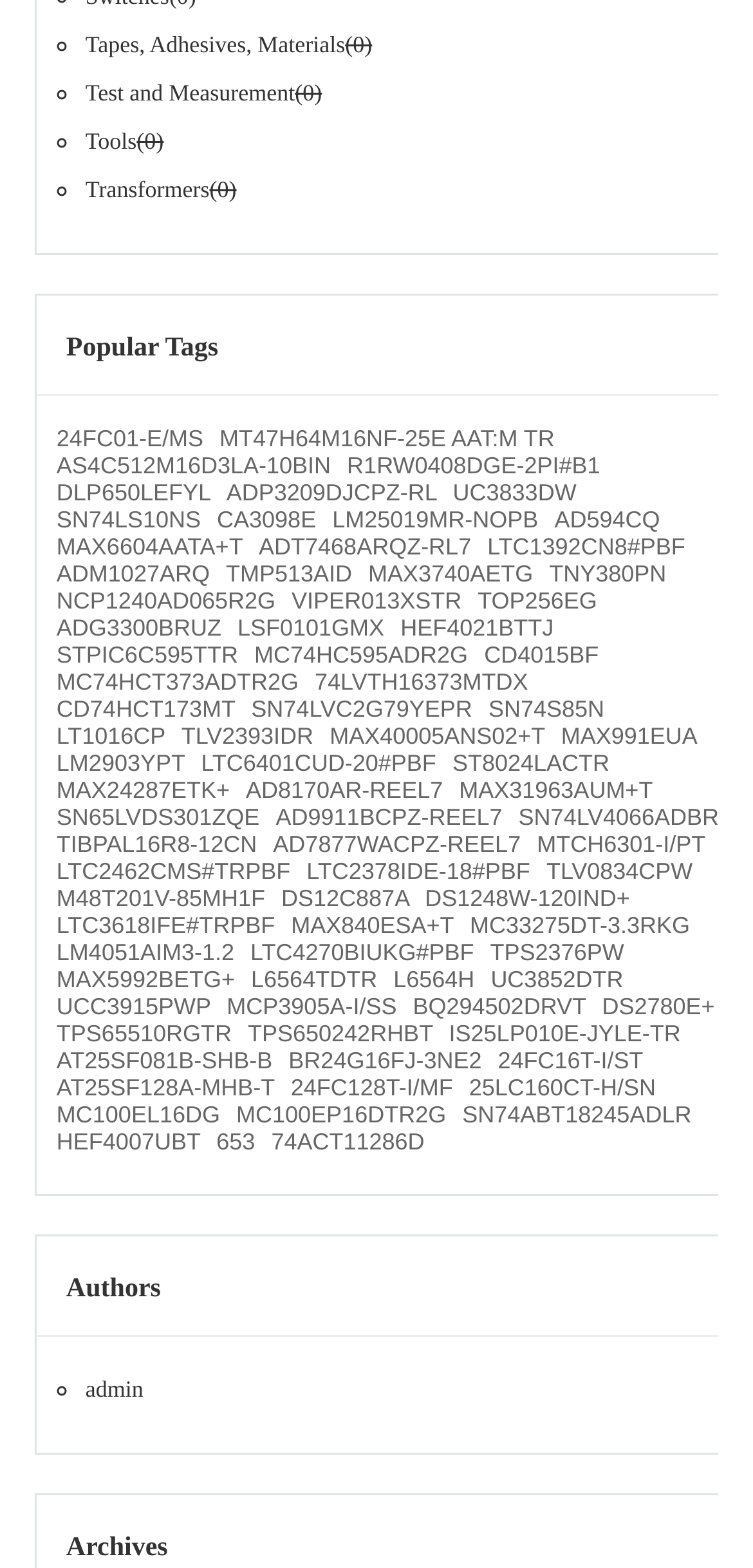Find the bounding box coordinates corresponding to the UI element with the description: "Tapes, Adhesives, Materials". The coordinates should be formatted as [left, top, right, bottom], with values as floats between 0 and 1.

[0.114, 0.02, 0.458, 0.037]